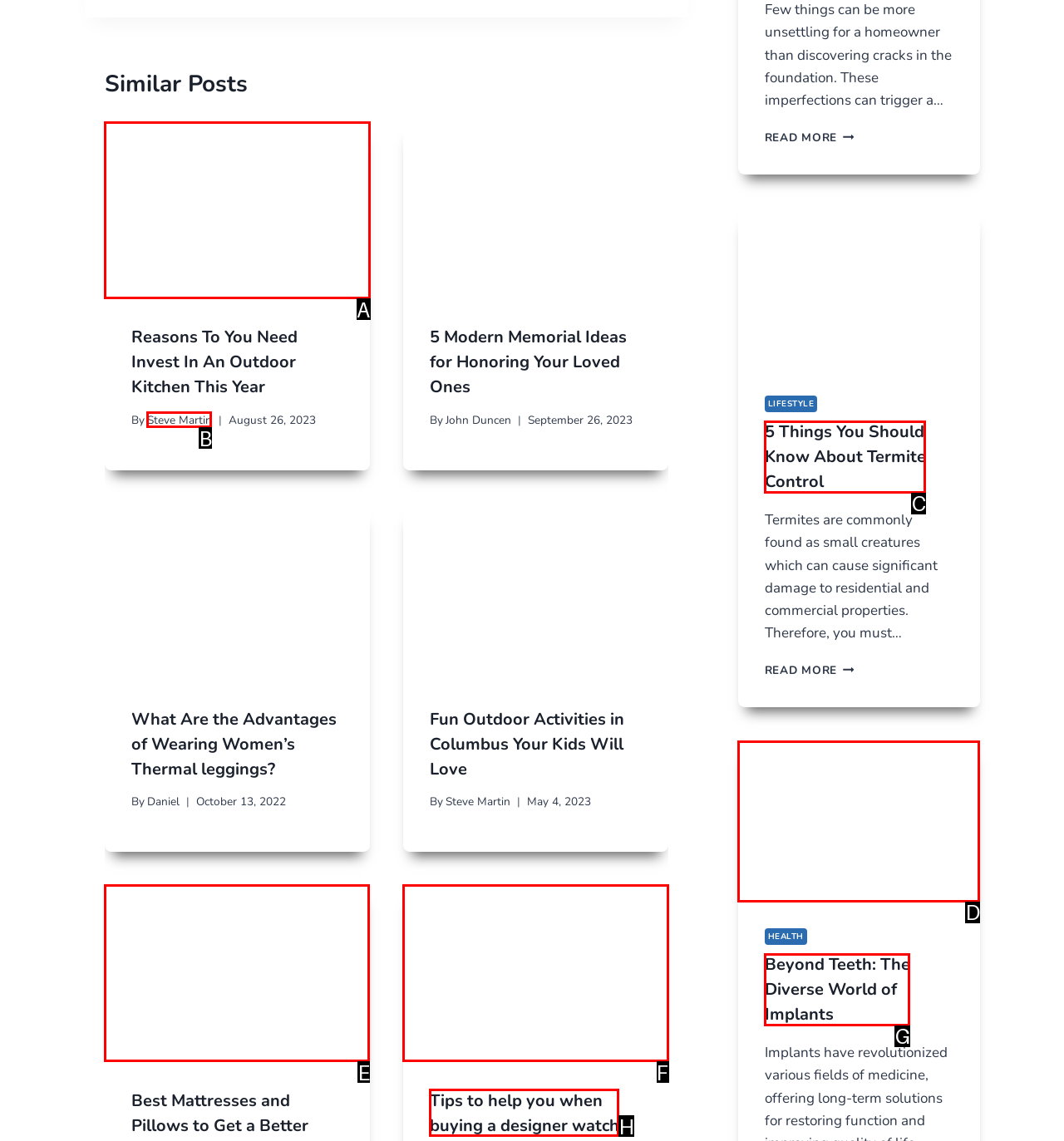To perform the task "Click on 'Reasons To You Need Invest In An Outdoor Kitchen This Year'", which UI element's letter should you select? Provide the letter directly.

A